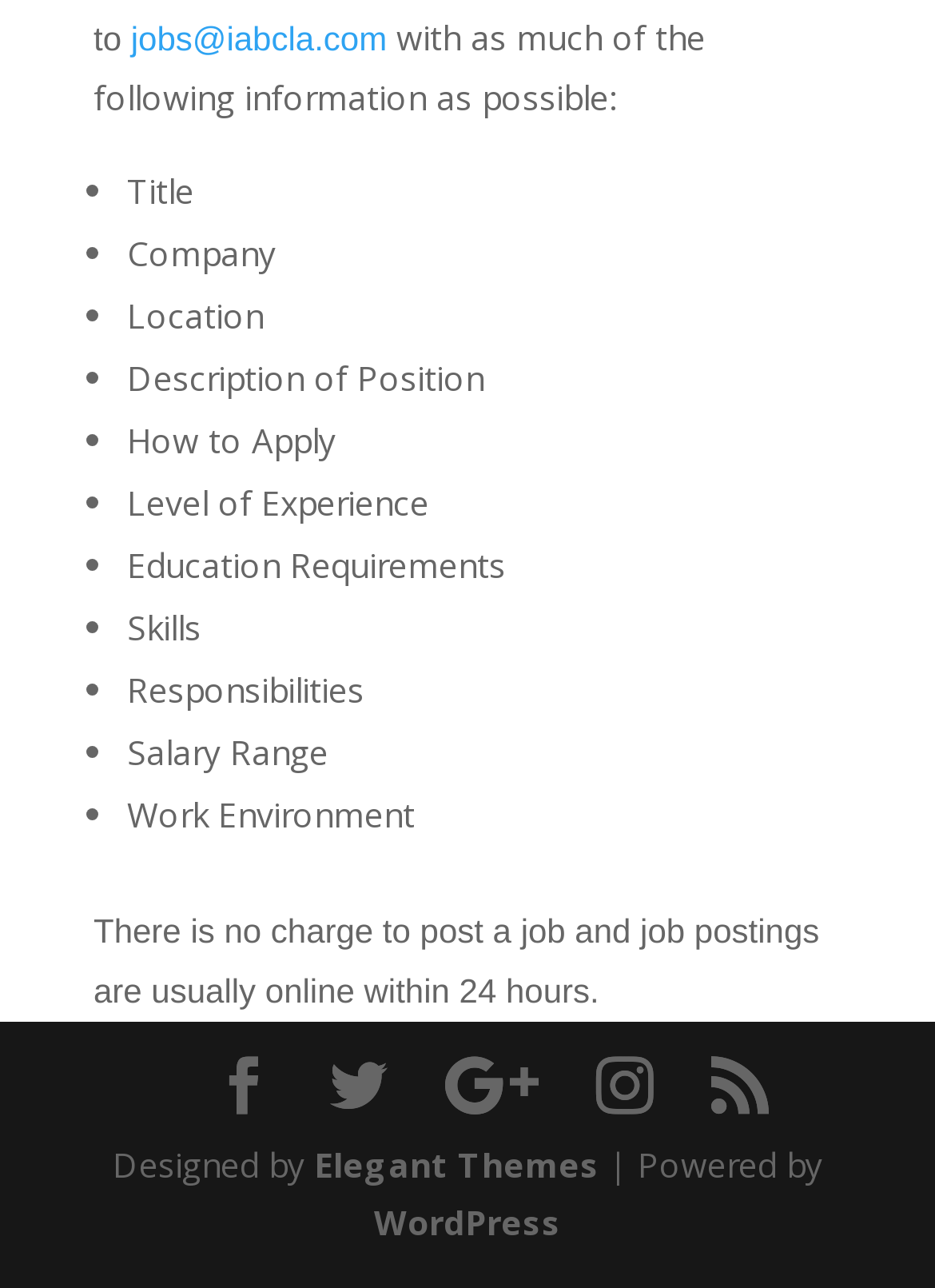What is the purpose of the webpage?
Answer the question with as much detail as possible.

The webpage appears to be designed for posting job openings. It provides a list of required information and an email address to send job postings, suggesting that the primary purpose of the webpage is to facilitate job posting.